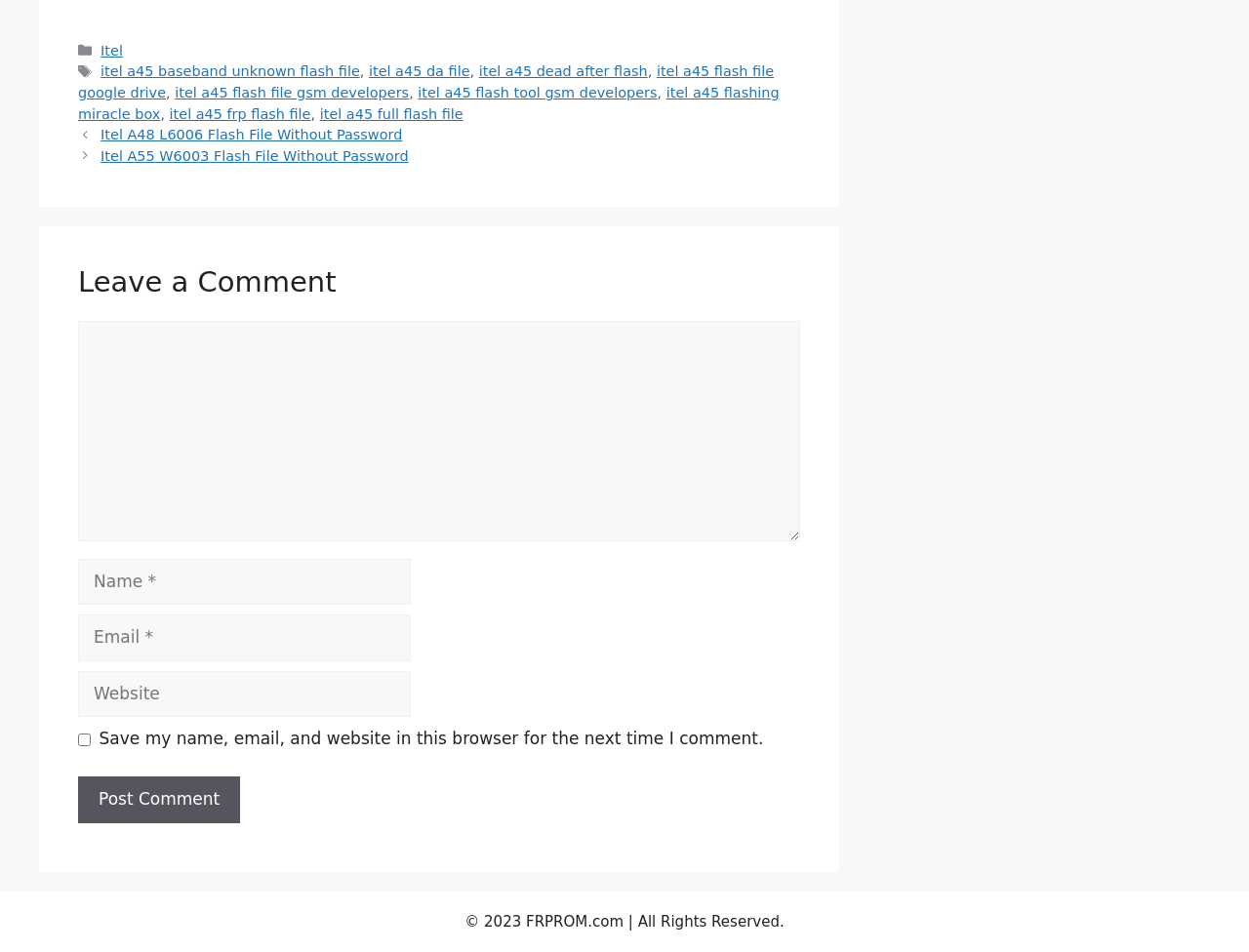Please find the bounding box coordinates for the clickable element needed to perform this instruction: "Click on the 'Itel A48 L6006 Flash File Without Password' link".

[0.081, 0.133, 0.322, 0.15]